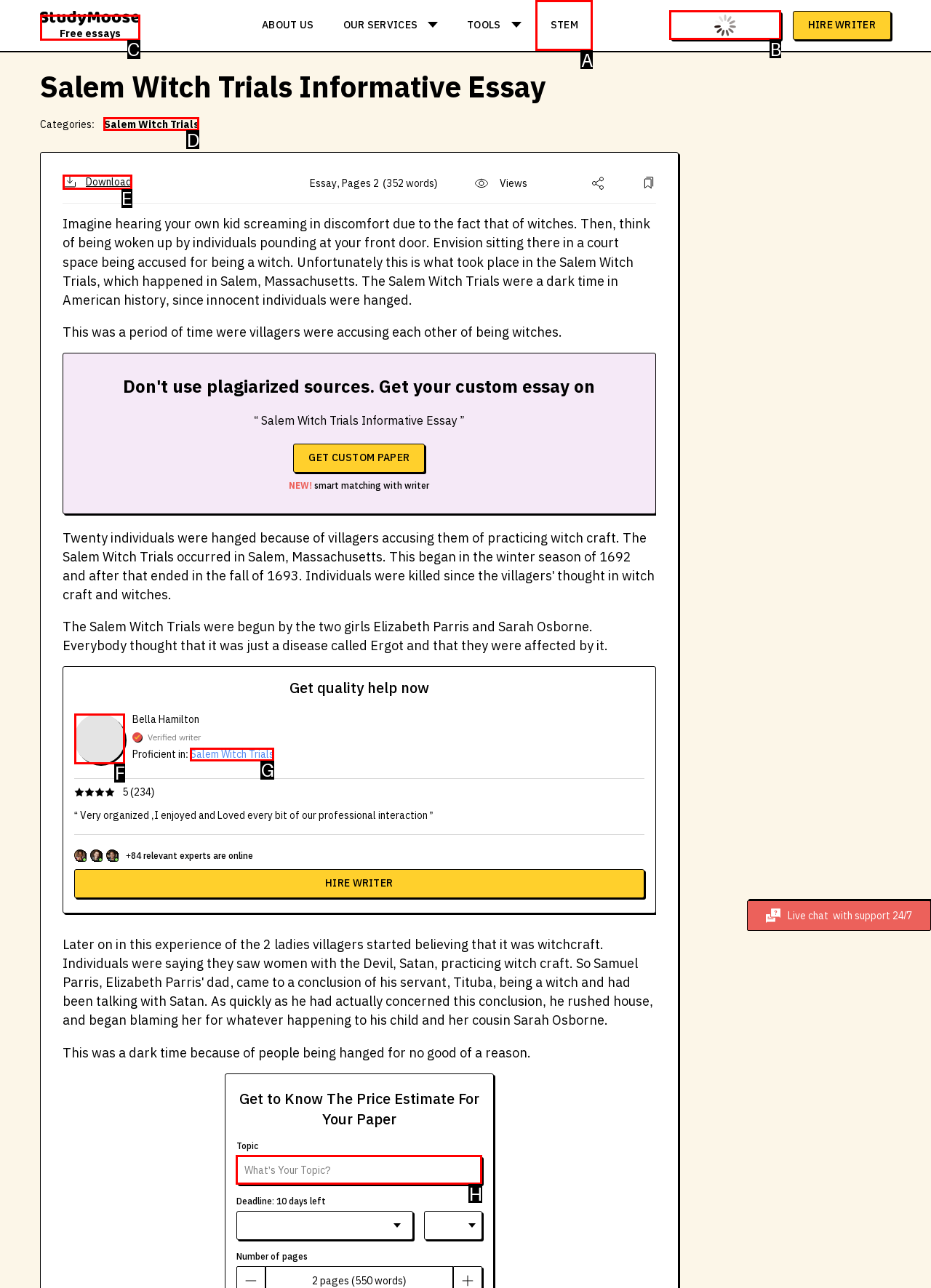Tell me which one HTML element I should click to complete the following task: View the writer's profile Answer with the option's letter from the given choices directly.

F